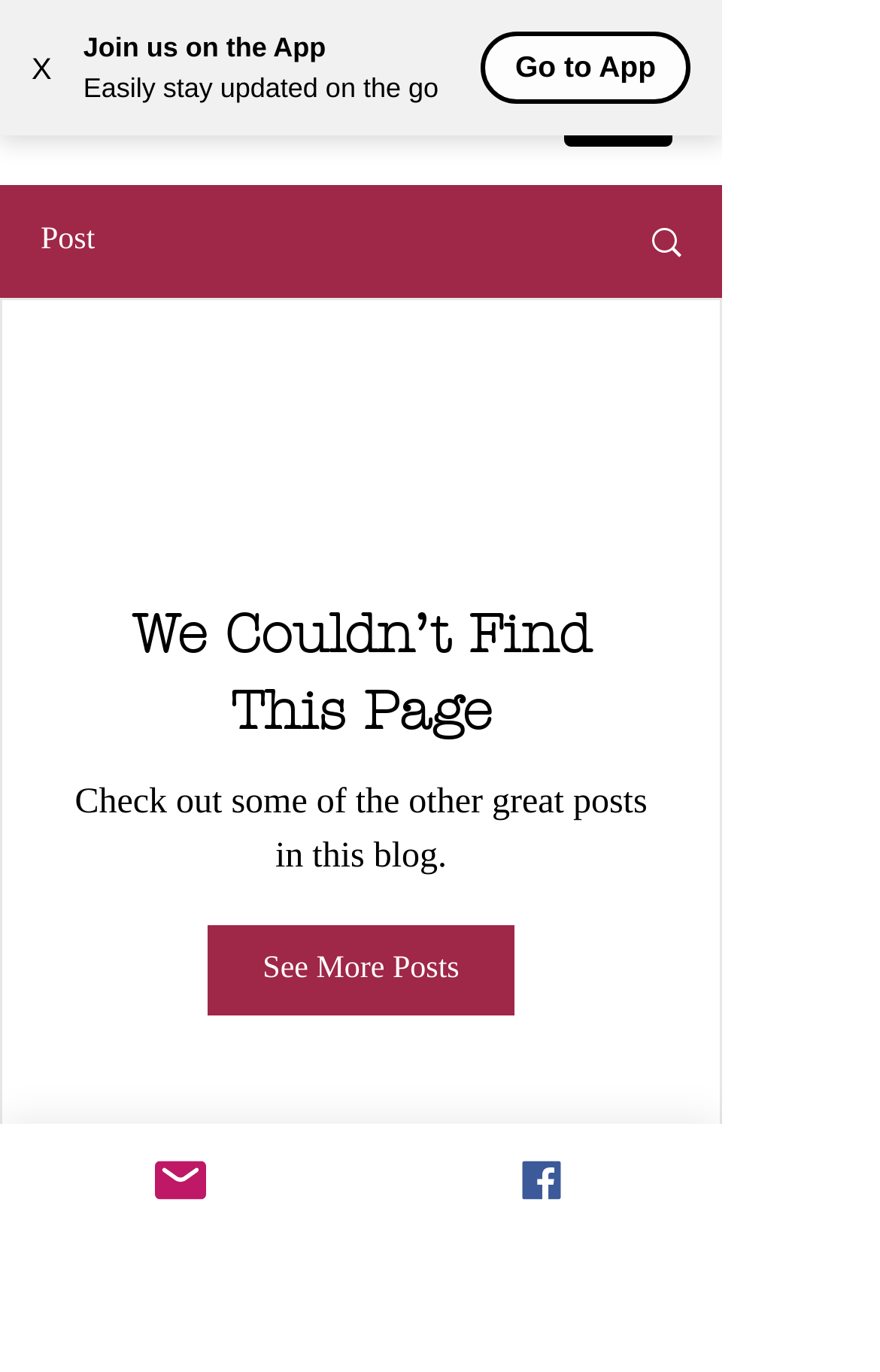What is the name of the blog?
Look at the screenshot and give a one-word or phrase answer.

Flute & Yoga Teacher